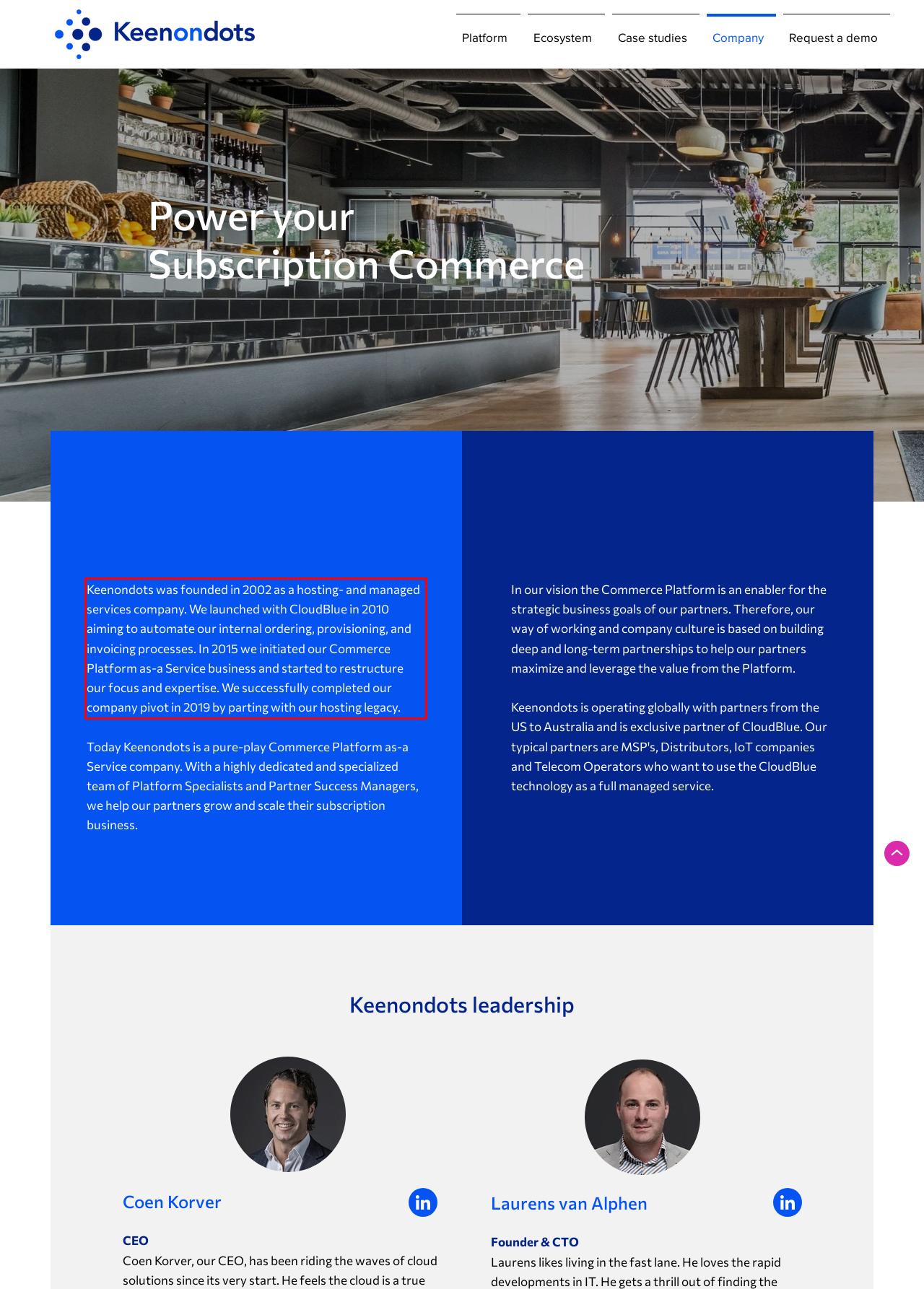Please extract the text content within the red bounding box on the webpage screenshot using OCR.

Keenondots was founded in 2002 as a hosting- and managed services company. We launched with CloudBlue in 2010 aiming to automate our internal ordering, provisioning, and invoicing processes. In 2015 we initiated our Commerce Platform as-a Service business and started to restructure our focus and expertise. We successfully completed our company pivot in 2019 by parting with our hosting legacy.